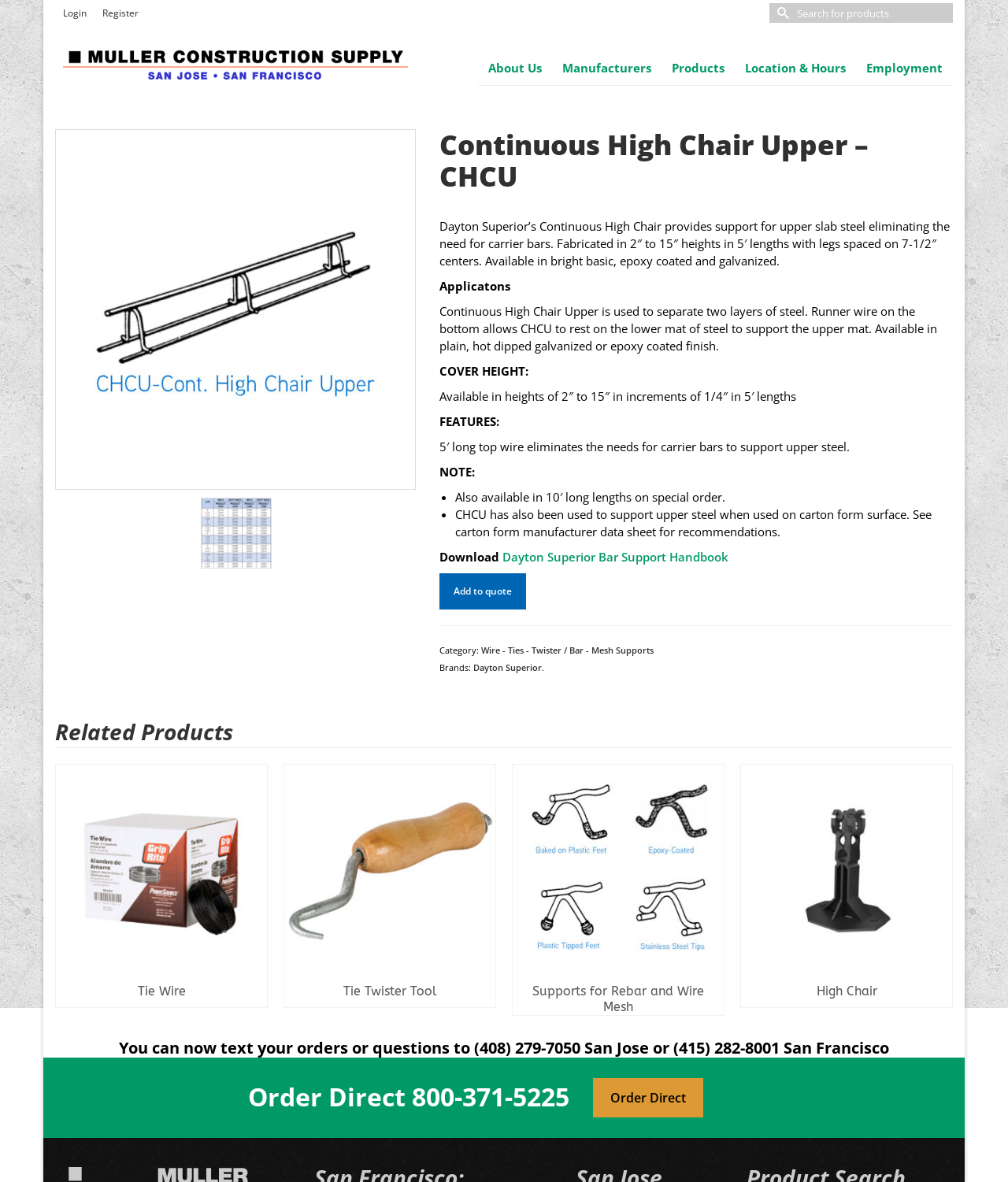What is the brand of the product?
Please use the visual content to give a single word or phrase answer.

Dayton Superior